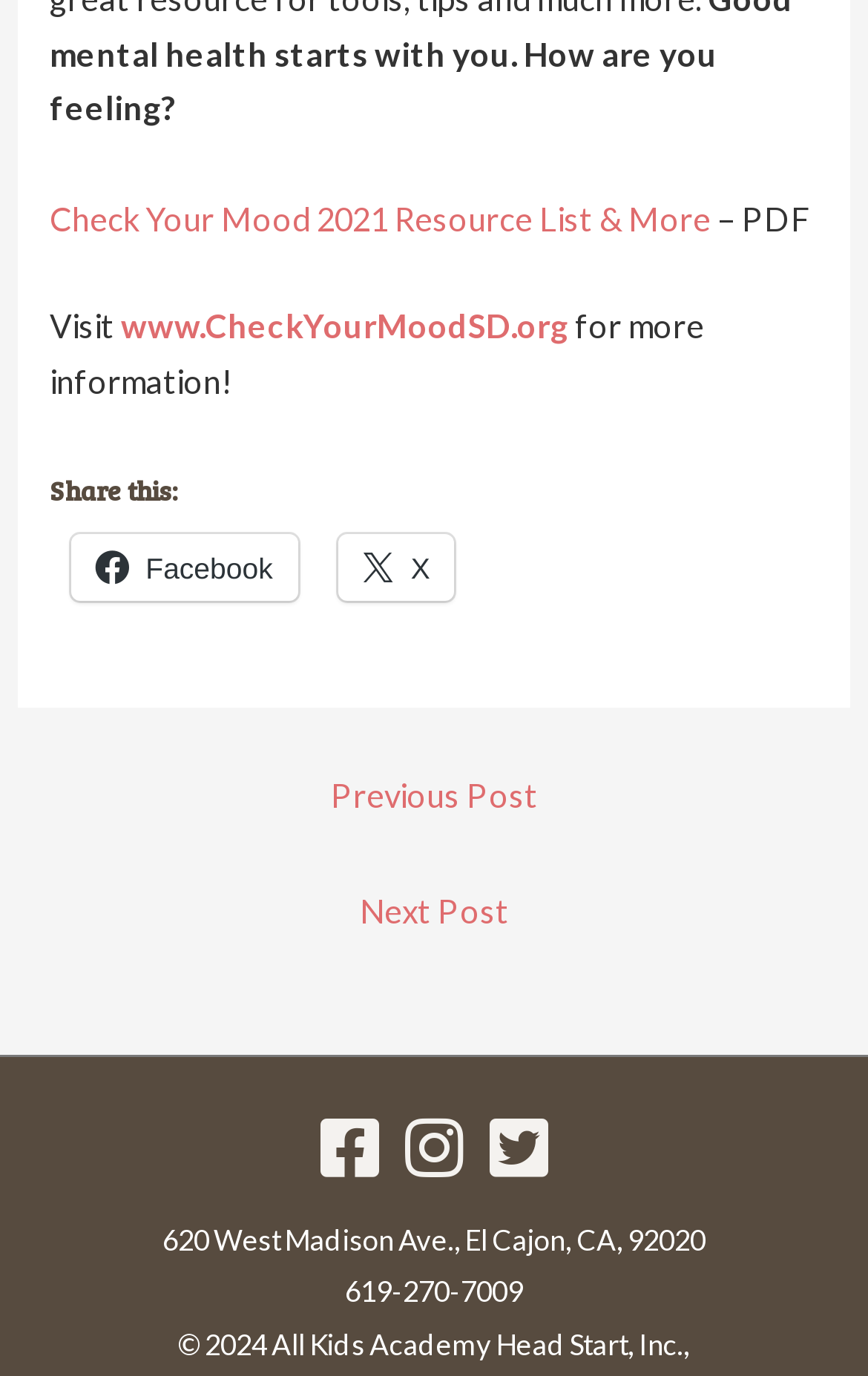How many navigation links are there?
Provide a detailed and well-explained answer to the question.

I counted the number of link elements under the 'Post navigation' heading, which are 'Previous Post' and 'Next Post'.